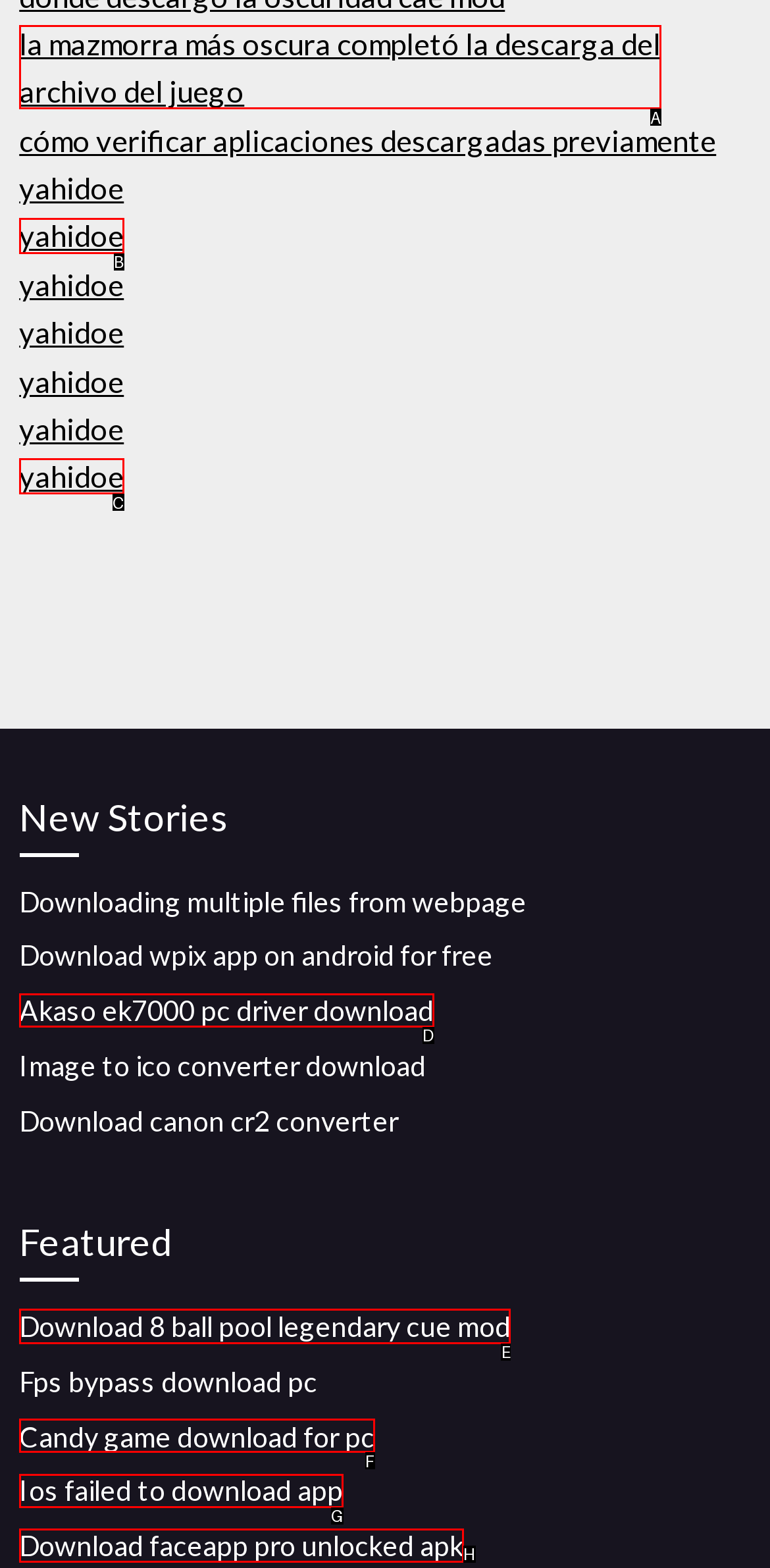Determine which HTML element to click to execute the following task: Download 8 ball pool legendary cue mod Answer with the letter of the selected option.

E